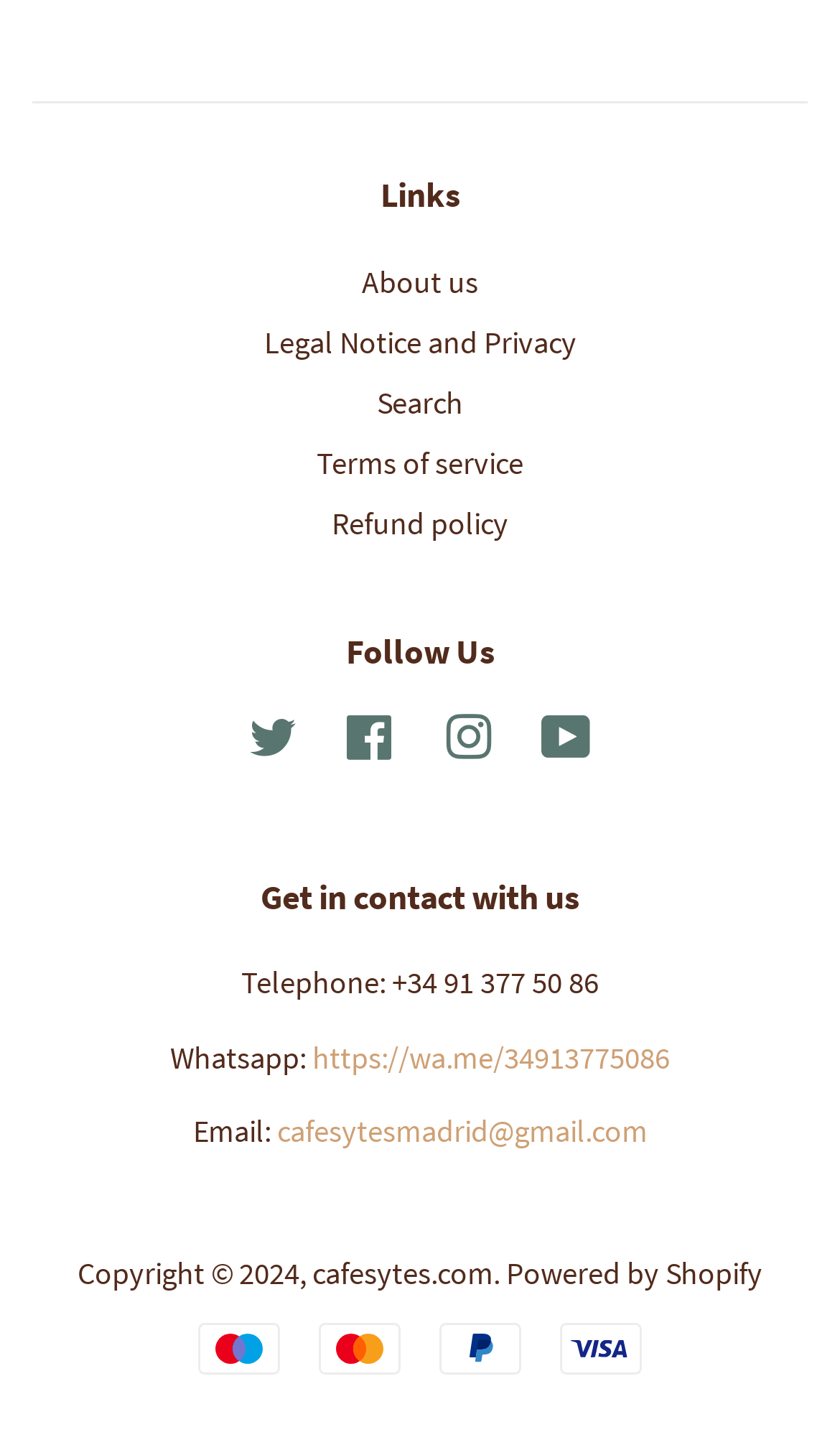What is the last payment icon?
Using the image provided, answer with just one word or phrase.

Visa